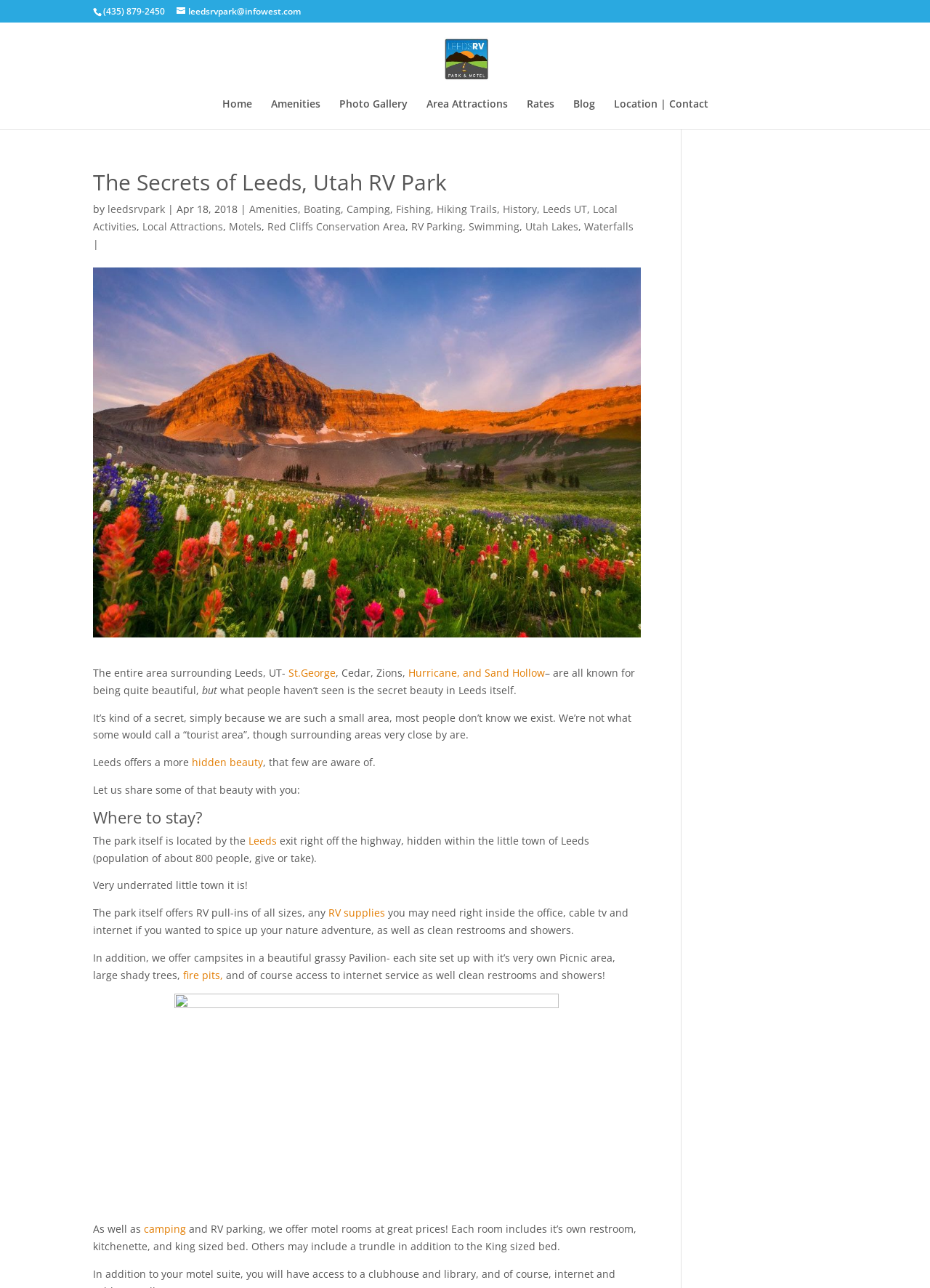Refer to the image and provide an in-depth answer to the question: 
What activities are available in the surrounding area?

The webpage lists various activities available in the surrounding area, including Boating, Fishing, Hiking Trails, and more, which can be inferred from the links and text on the webpage.